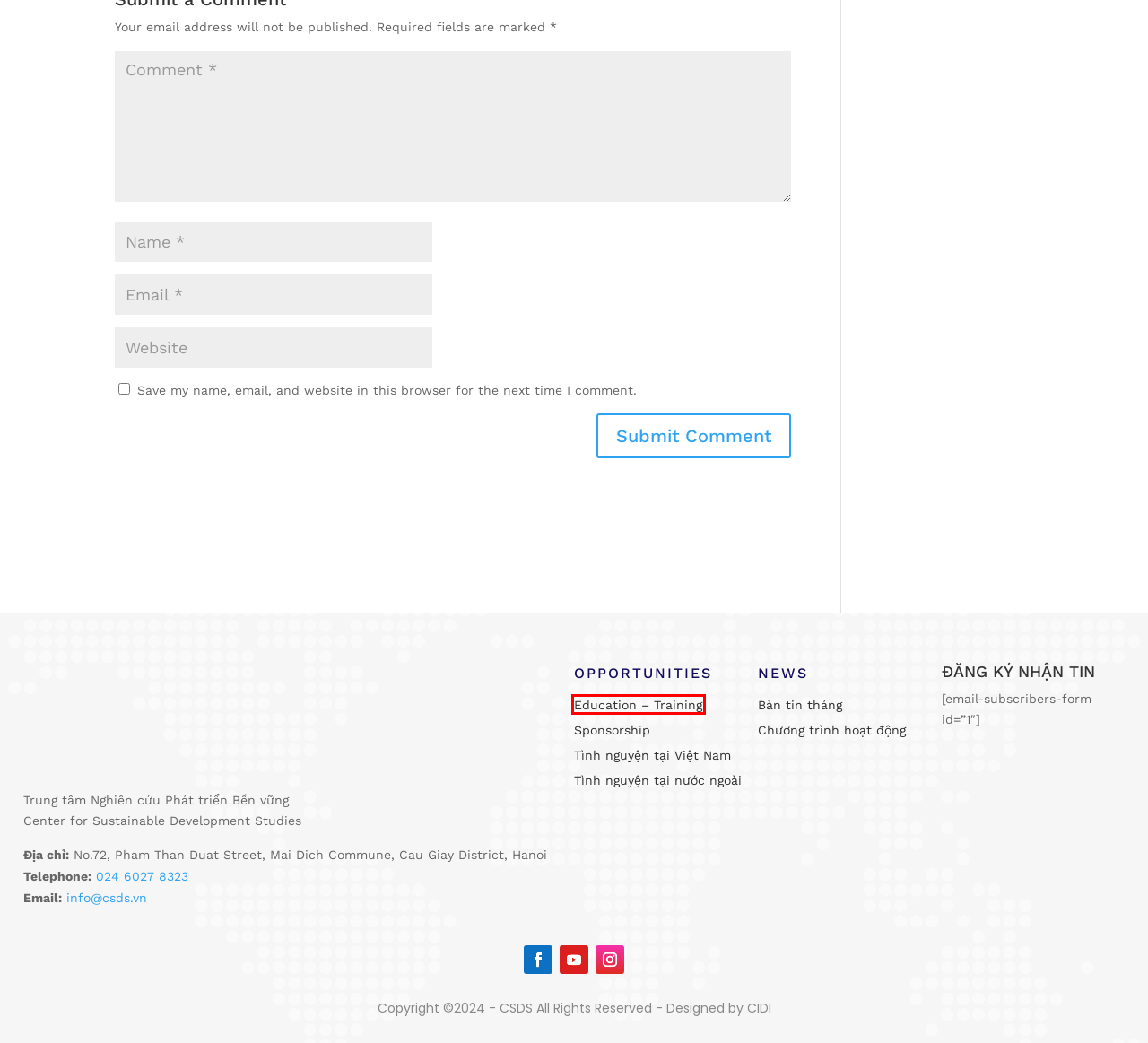Consider the screenshot of a webpage with a red bounding box and select the webpage description that best describes the new page that appears after clicking the element inside the red box. Here are the candidates:
A. Tài trợ - Bảo trợ
B. Our programs - CSDS.VN
C. Chương Trình Hoạt Động - CSDS.VN
D. Opportunities
E. Đào tạo - Tập huấn
F. Bản tin theo tháng
G. Tại Việt Nam
H. csds-admin - CSDS.VN

E